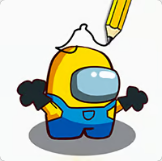Answer the question in a single word or phrase:
What is the character holding above its head?

A pencil